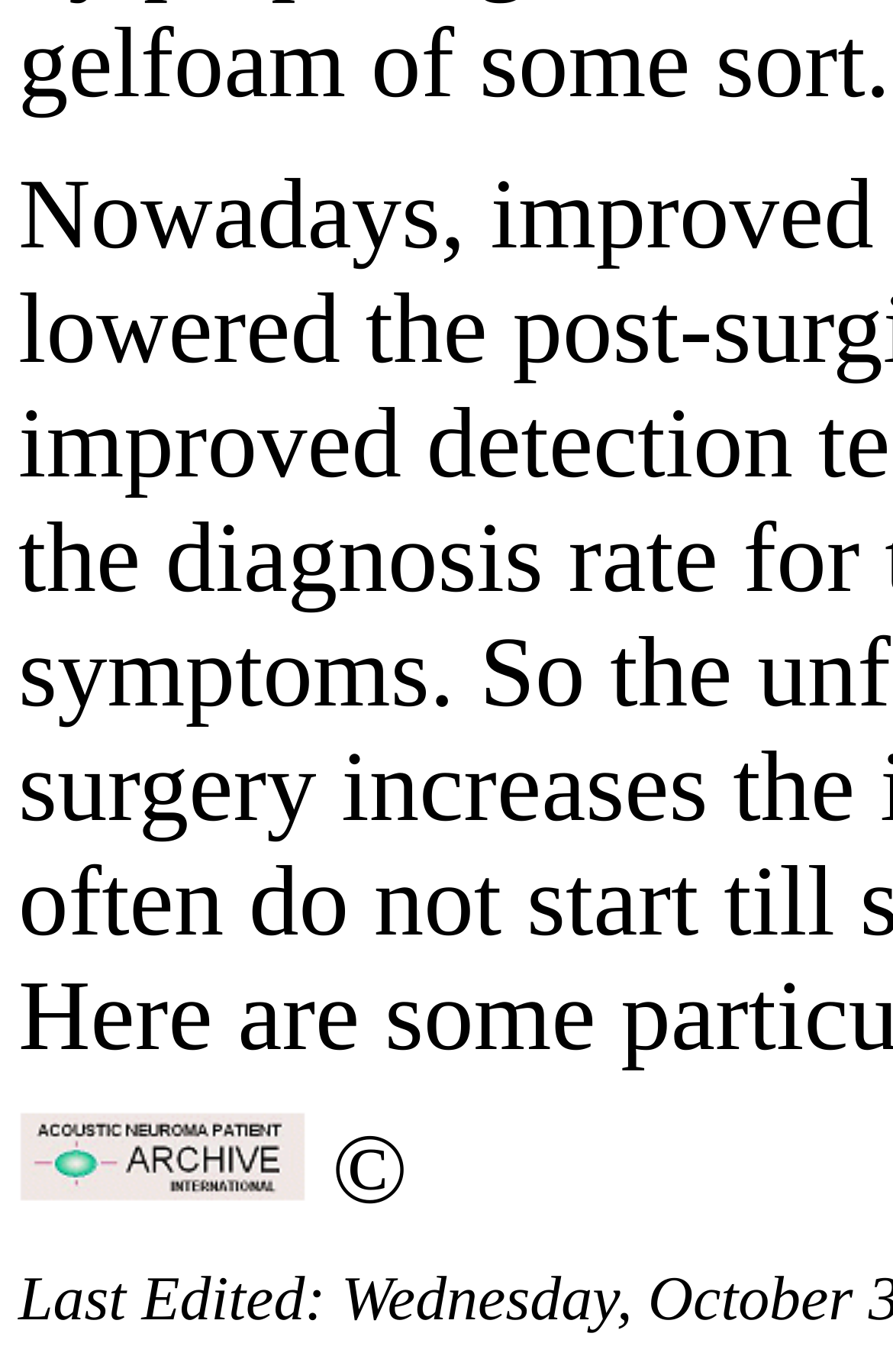Given the element description: "parent_node: ©", predict the bounding box coordinates of the UI element it refers to, using four float numbers between 0 and 1, i.e., [left, top, right, bottom].

[0.021, 0.855, 0.344, 0.883]